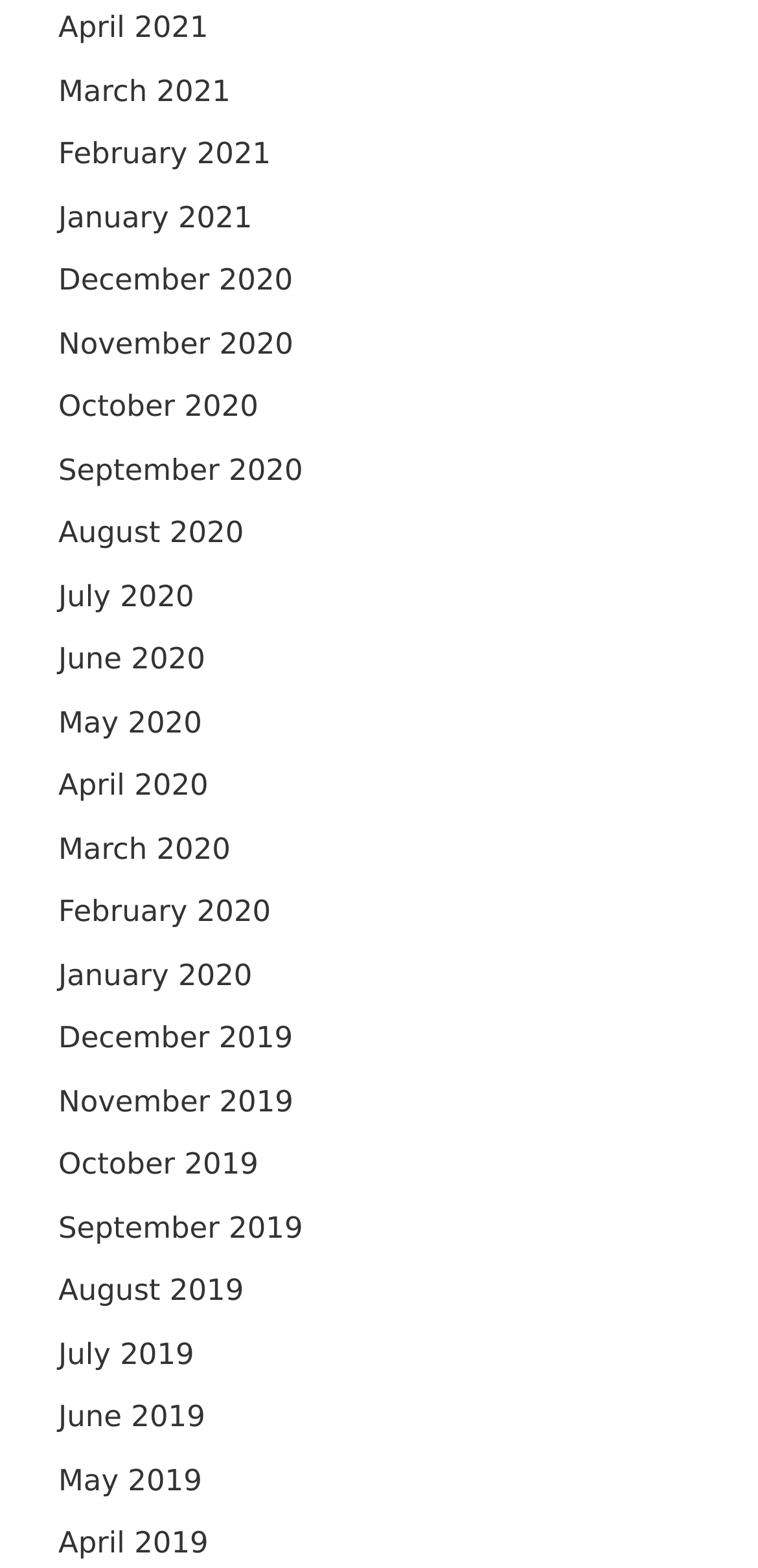Please identify the bounding box coordinates of the area I need to click to accomplish the following instruction: "browse January 2019".

[0.077, 0.611, 0.333, 0.633]